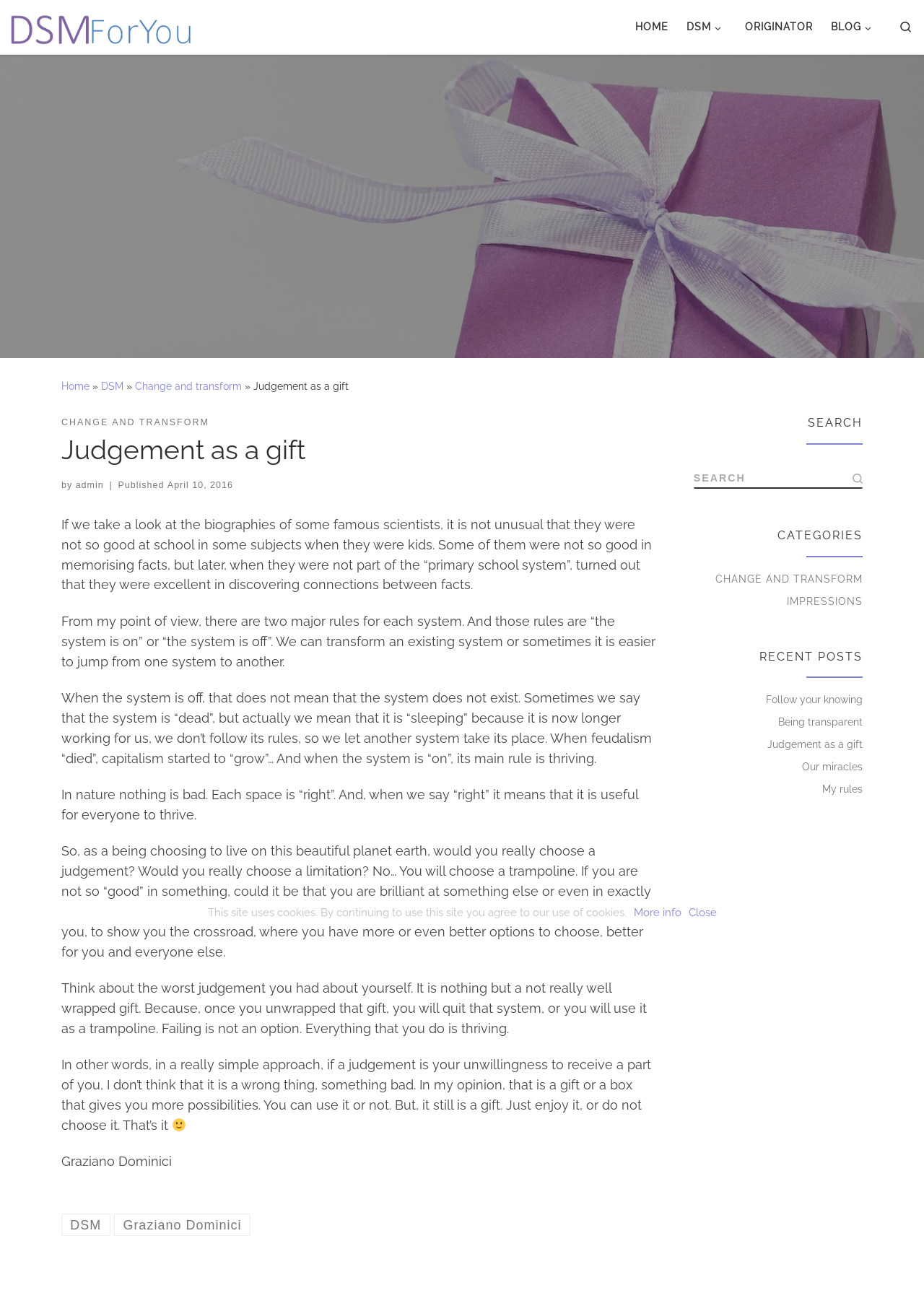Pinpoint the bounding box coordinates of the element that must be clicked to accomplish the following instruction: "Click on the 'HOME' link". The coordinates should be in the format of four float numbers between 0 and 1, i.e., [left, top, right, bottom].

[0.683, 0.009, 0.729, 0.032]